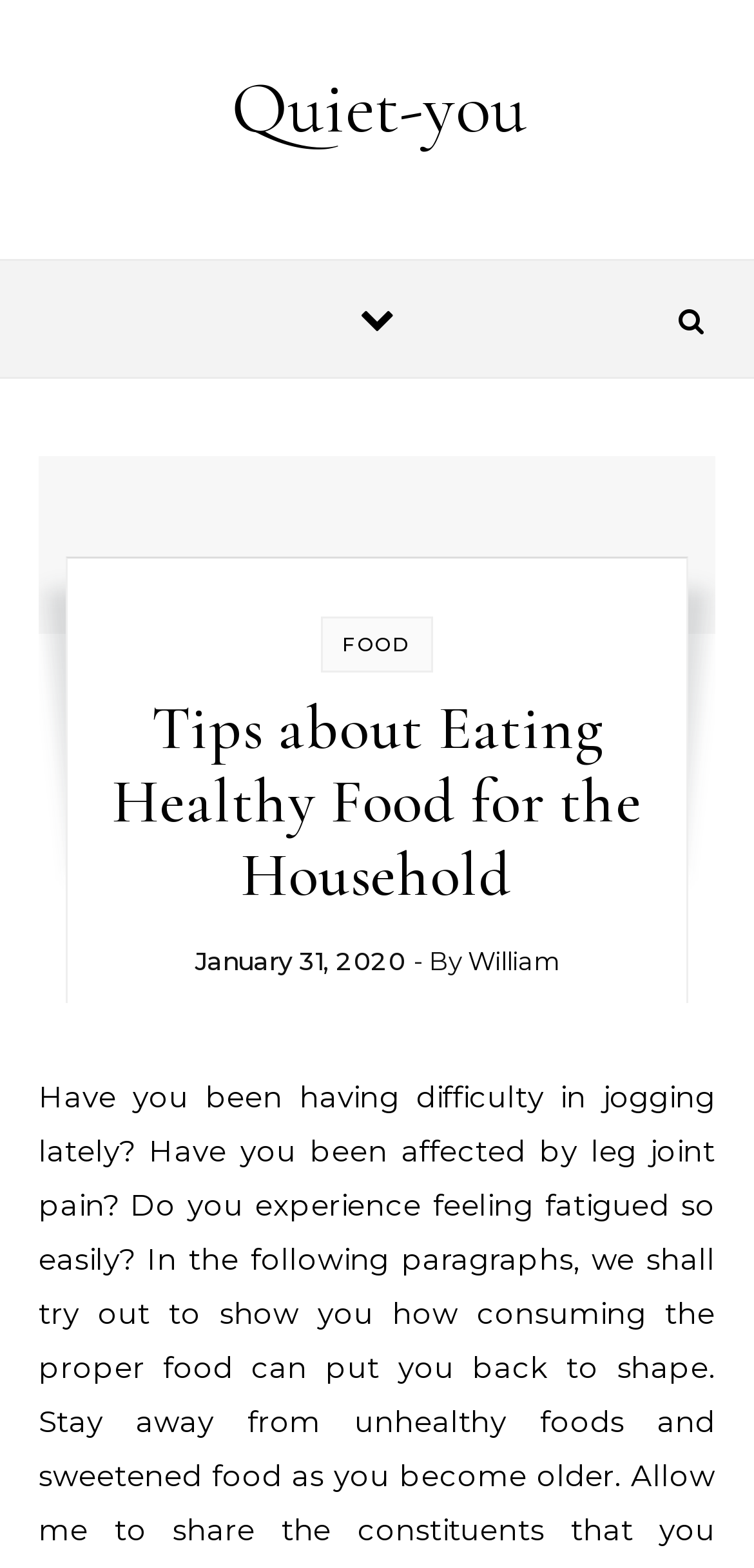Extract the heading text from the webpage.

Tips about Eating Healthy Food for the Household